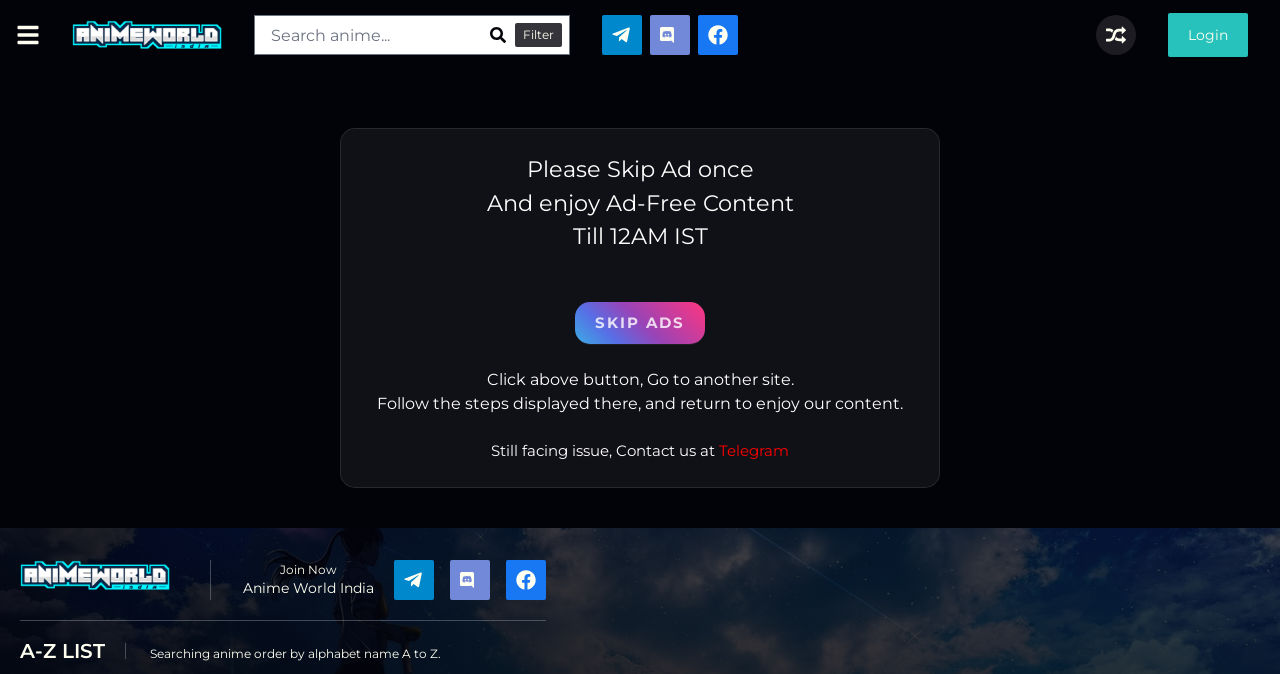Using the information from the screenshot, answer the following question thoroughly:
What is the name of the anime?

The name of the anime can be found in the title of the webpage, which is 'Ninja Hattori (1981) - Episode 26 - Anime World India'. The title is likely to be the name of the anime being displayed on the webpage.